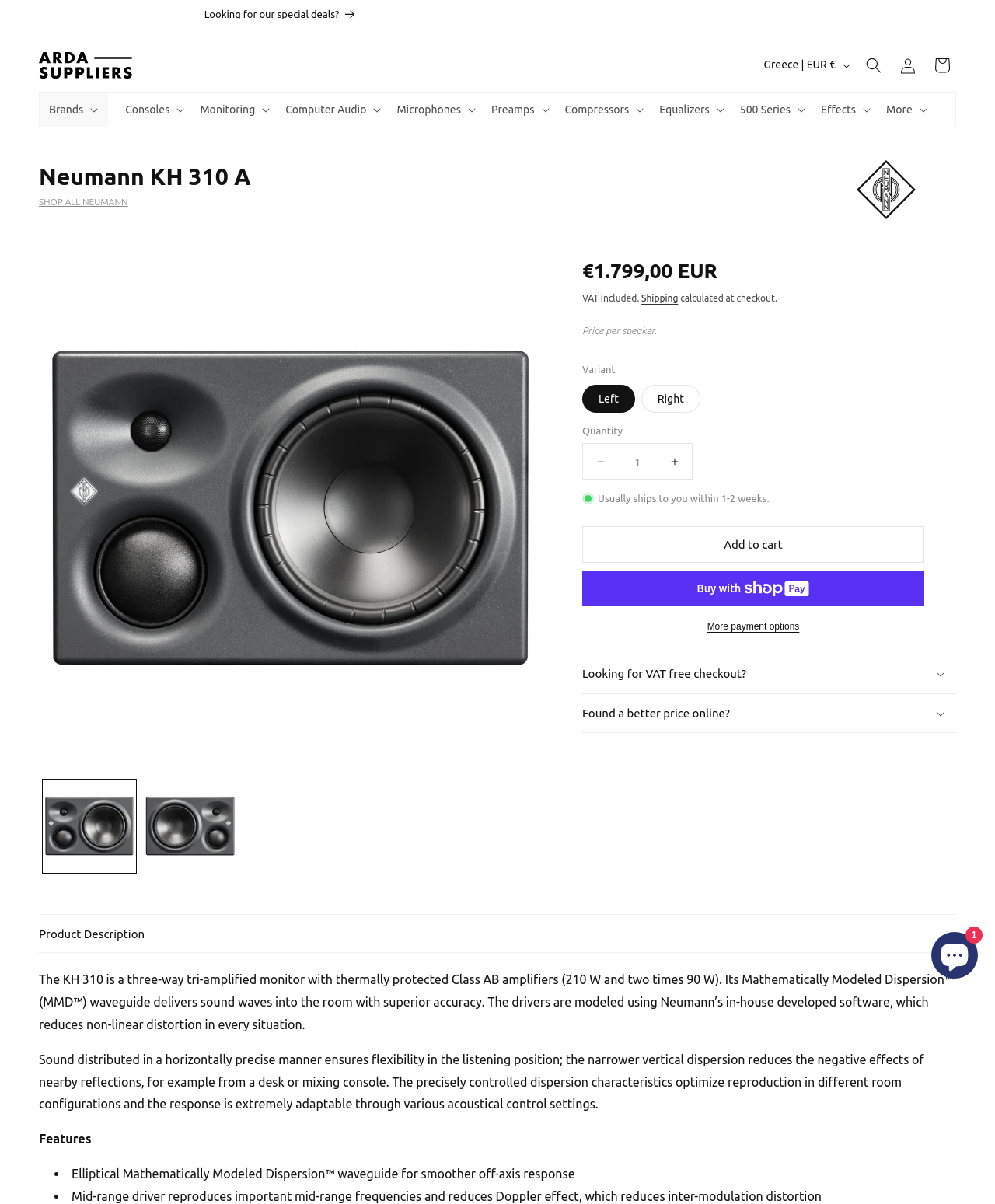Respond to the question below with a single word or phrase: What is the price of the product?

€1,799.00 EUR